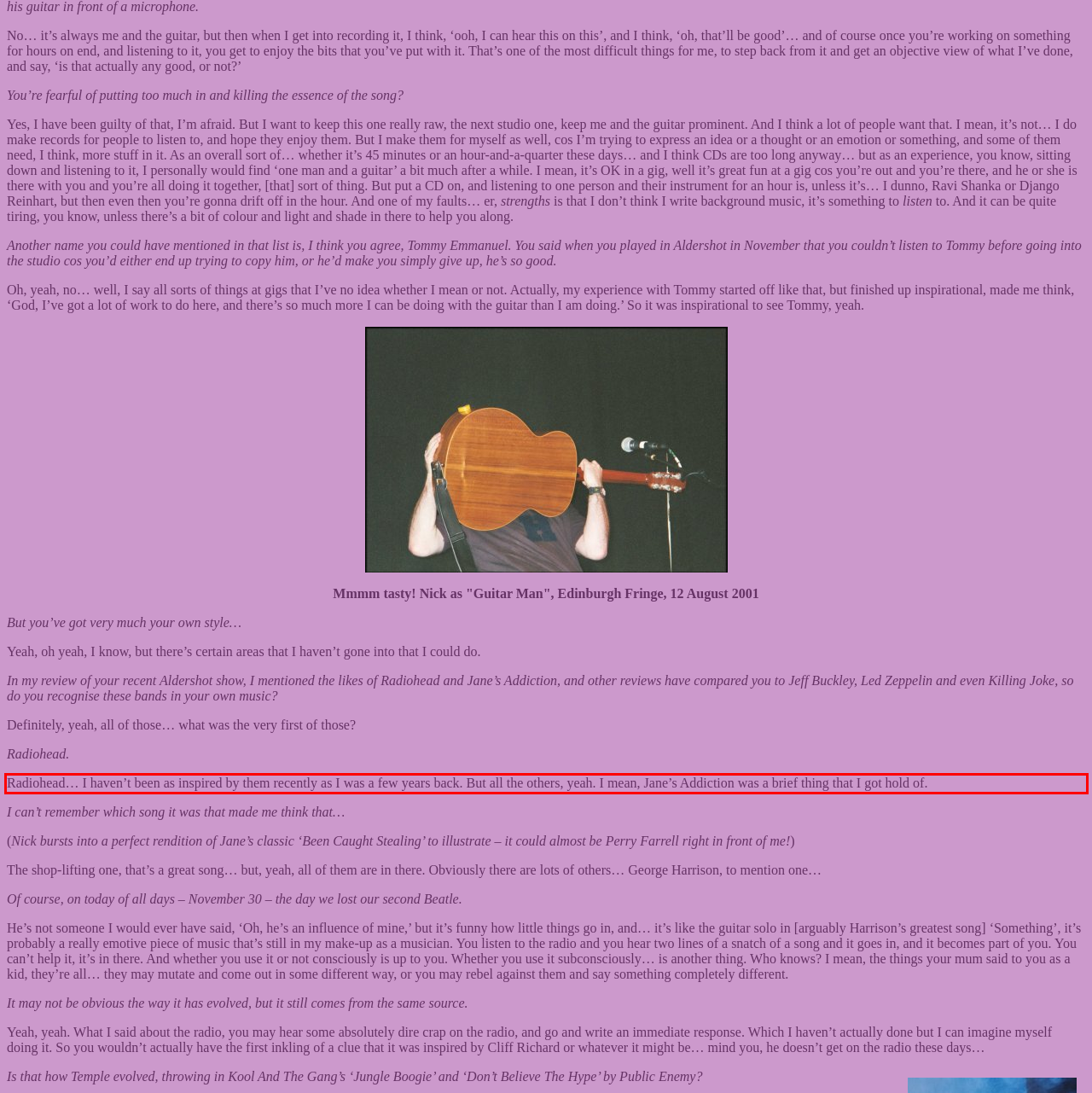Inspect the webpage screenshot that has a red bounding box and use OCR technology to read and display the text inside the red bounding box.

Radiohead… I haven’t been as inspired by them recently as I was a few years back. But all the others, yeah. I mean, Jane’s Addiction was a brief thing that I got hold of.